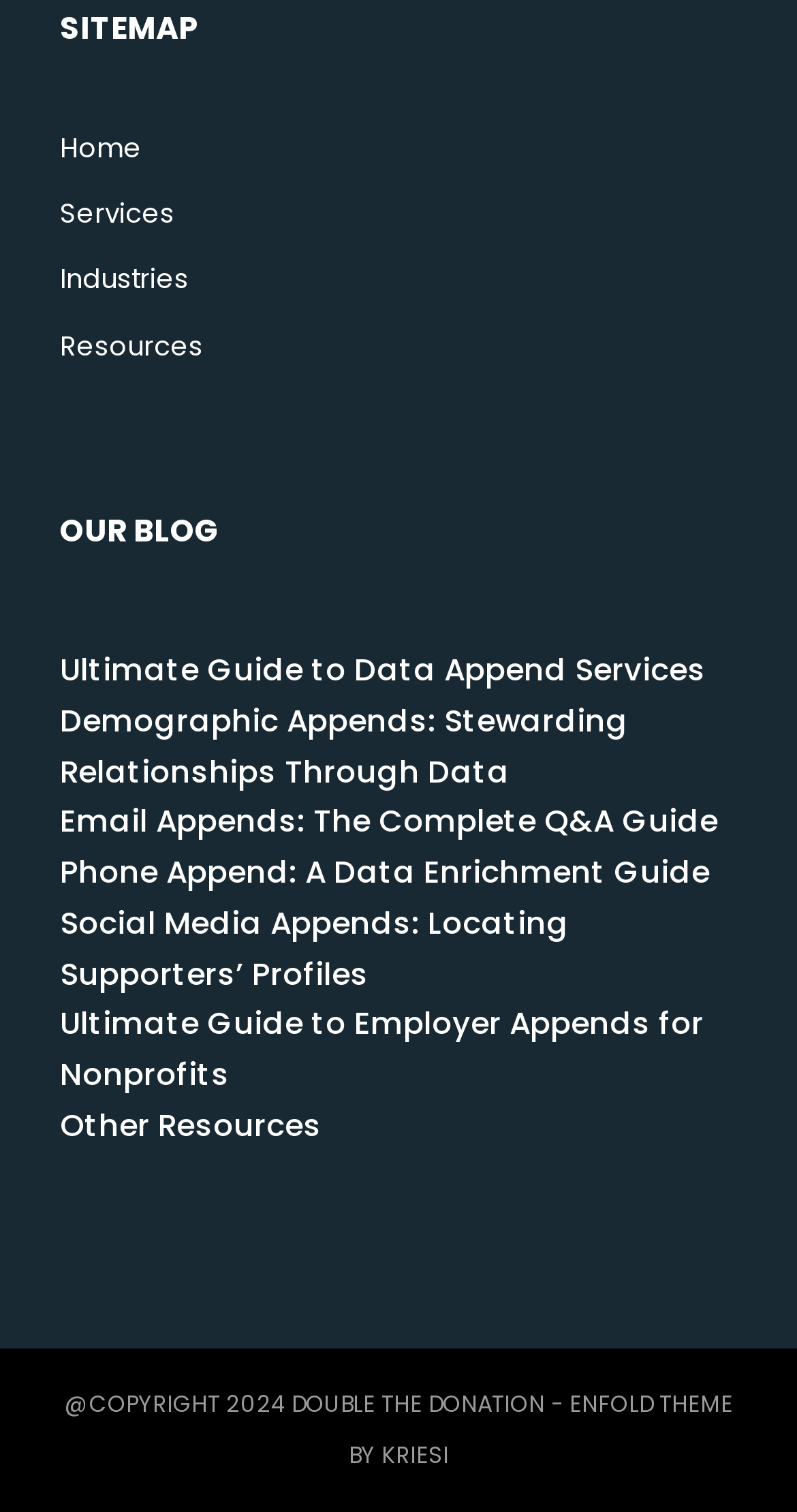Identify the bounding box coordinates of the clickable section necessary to follow the following instruction: "view other resources". The coordinates should be presented as four float numbers from 0 to 1, i.e., [left, top, right, bottom].

[0.075, 0.729, 0.403, 0.758]